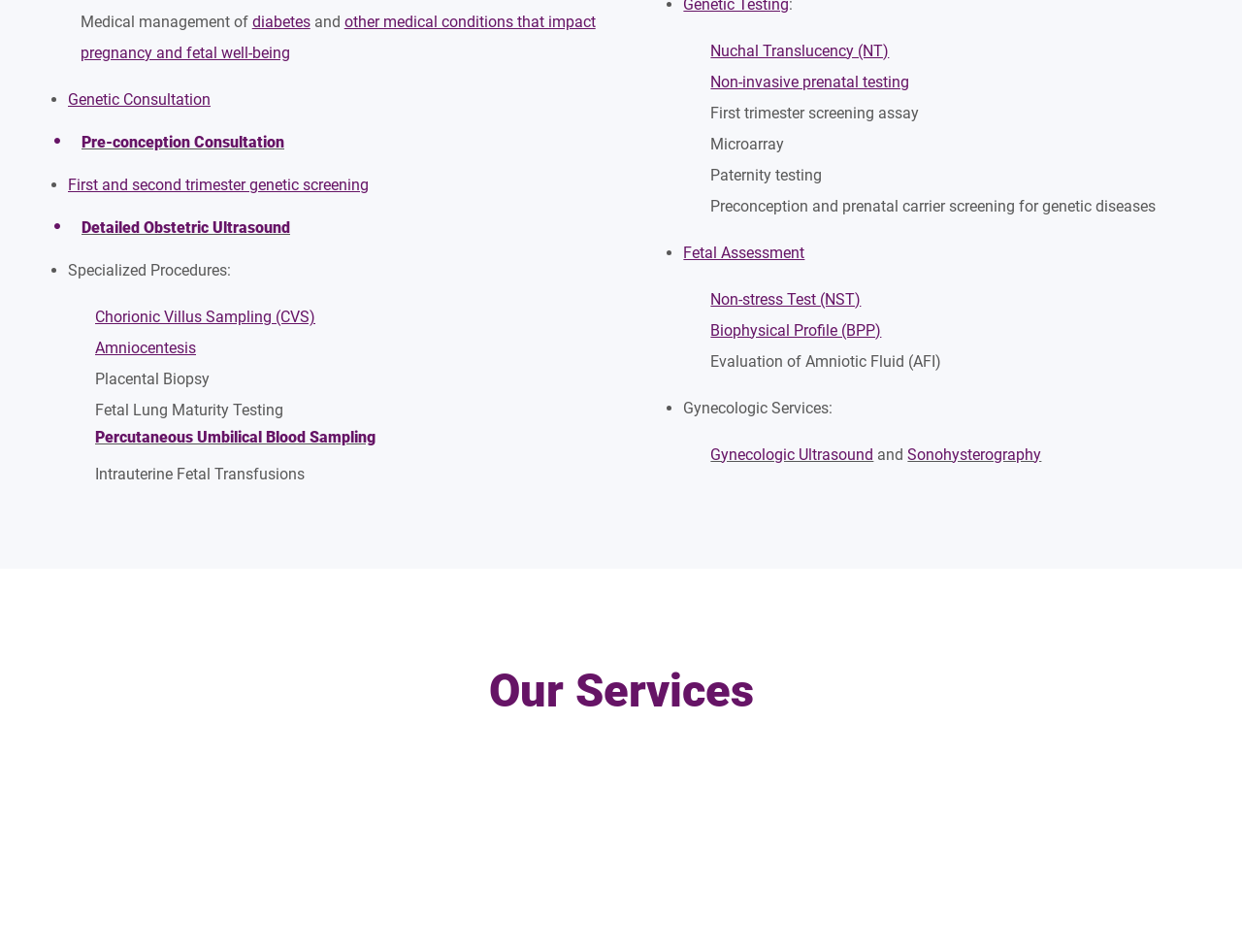Please identify the bounding box coordinates of the clickable region that I should interact with to perform the following instruction: "Click on Pre-conception Consultation". The coordinates should be expressed as four float numbers between 0 and 1, i.e., [left, top, right, bottom].

[0.041, 0.139, 0.497, 0.161]